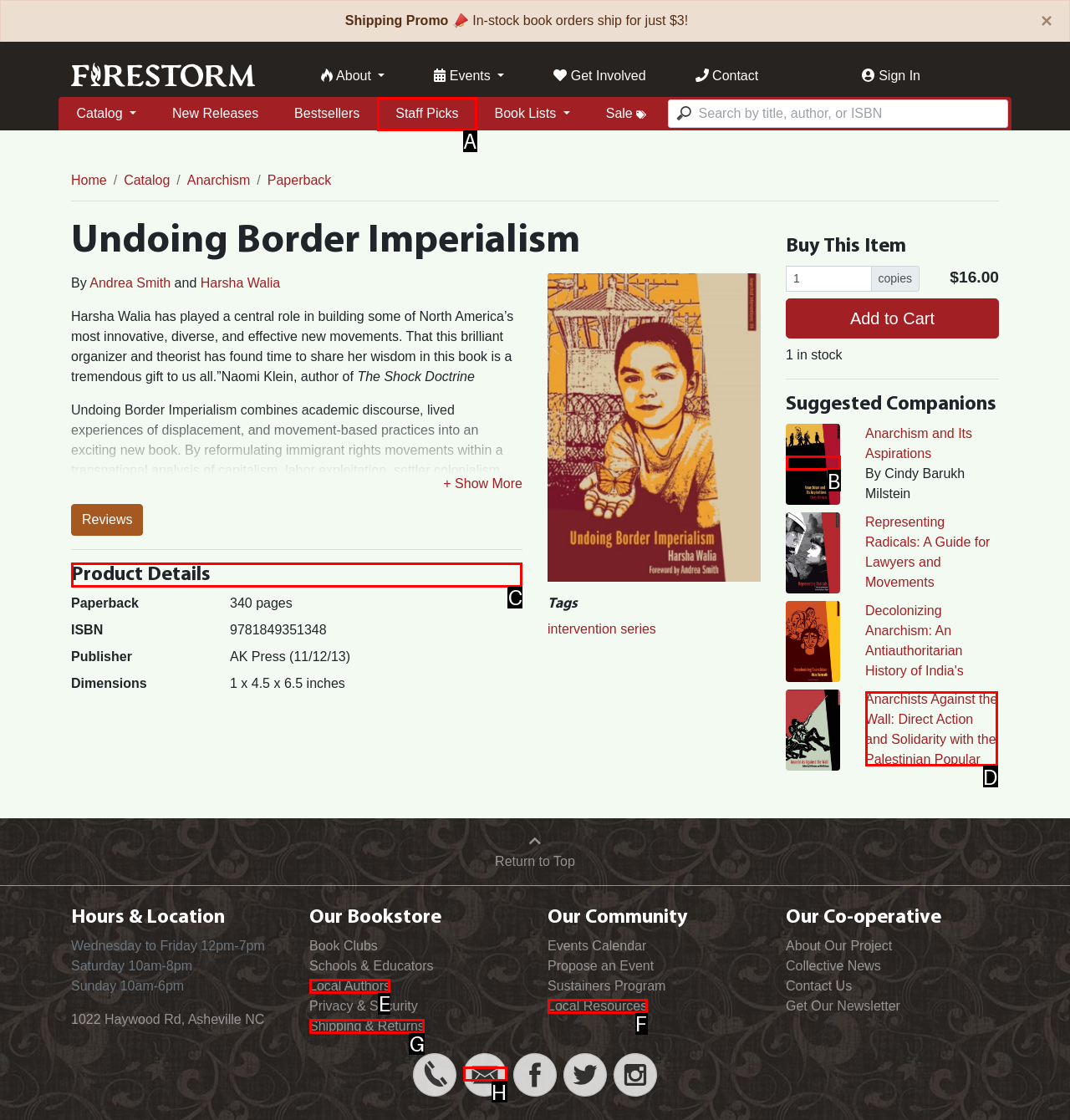Identify the UI element that best fits the description: Shipping & Returns
Respond with the letter representing the correct option.

G